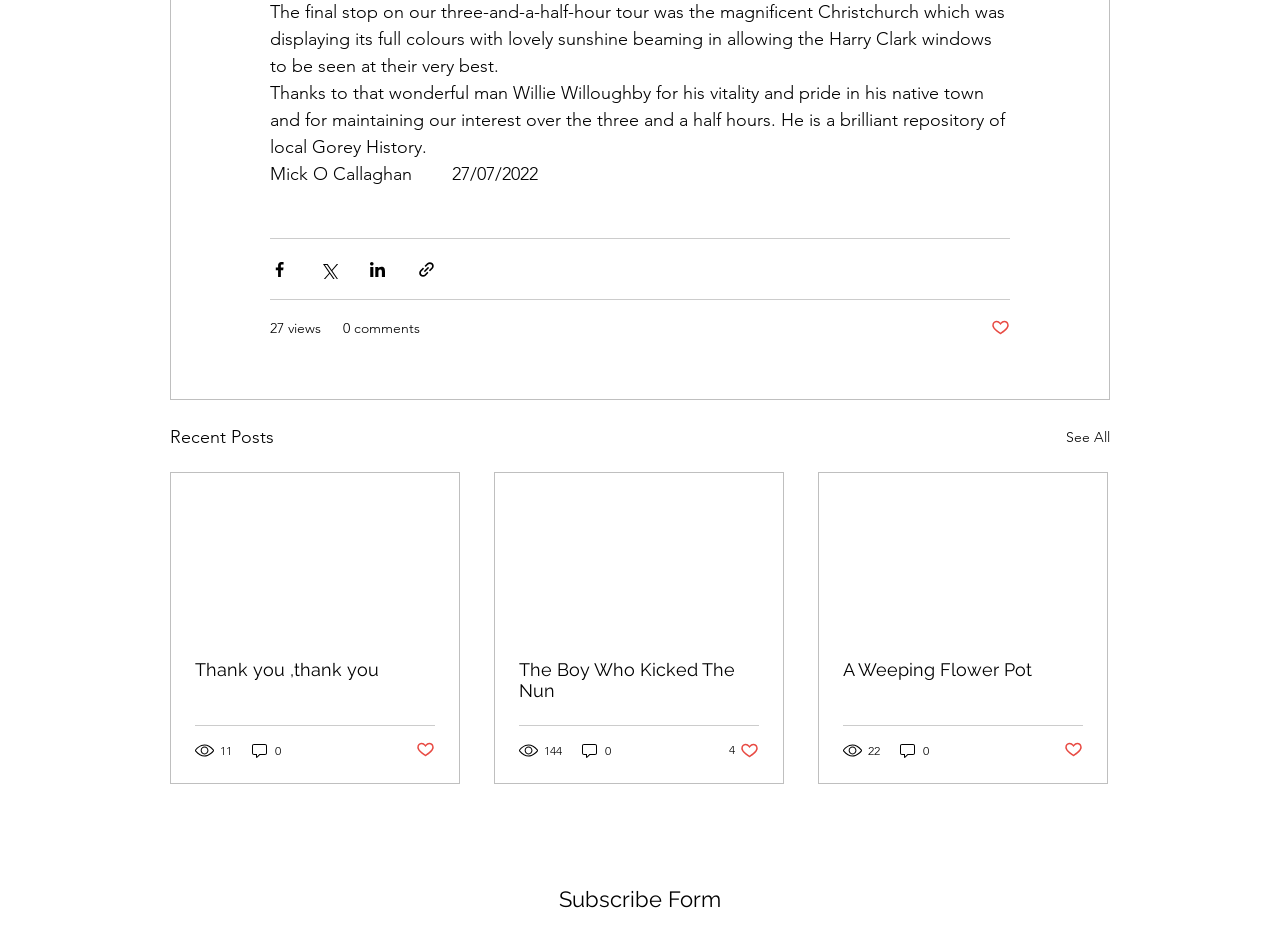Refer to the image and offer a detailed explanation in response to the question: What is the name of the town mentioned in the first text?

The first text mentions 'his native town' and 'Gorey History', so the town mentioned is Gorey.